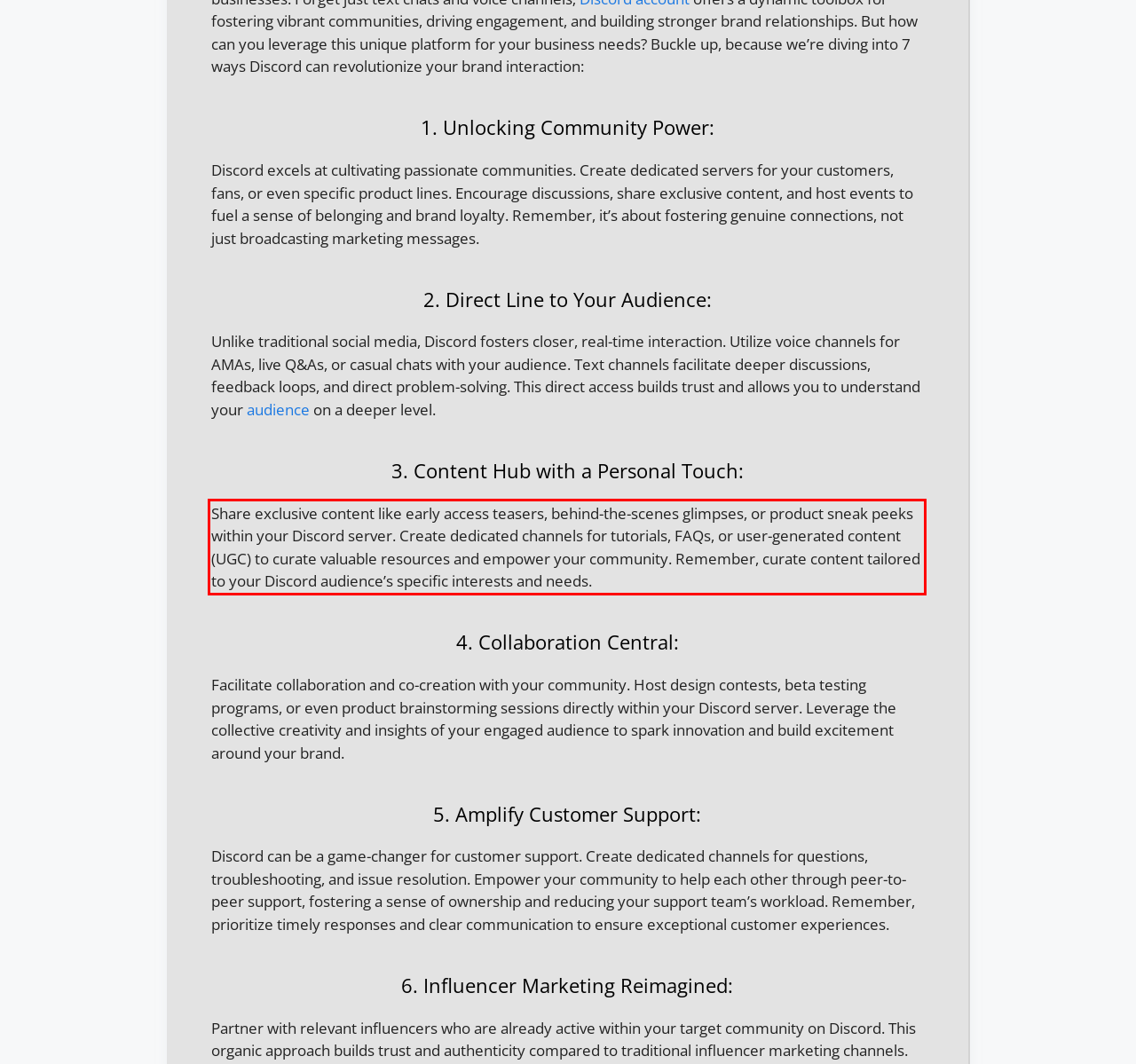Given the screenshot of the webpage, identify the red bounding box, and recognize the text content inside that red bounding box.

Share exclusive content like early access teasers, behind-the-scenes glimpses, or product sneak peeks within your Discord server. Create dedicated channels for tutorials, FAQs, or user-generated content (UGC) to curate valuable resources and empower your community. Remember, curate content tailored to your Discord audience’s specific interests and needs.